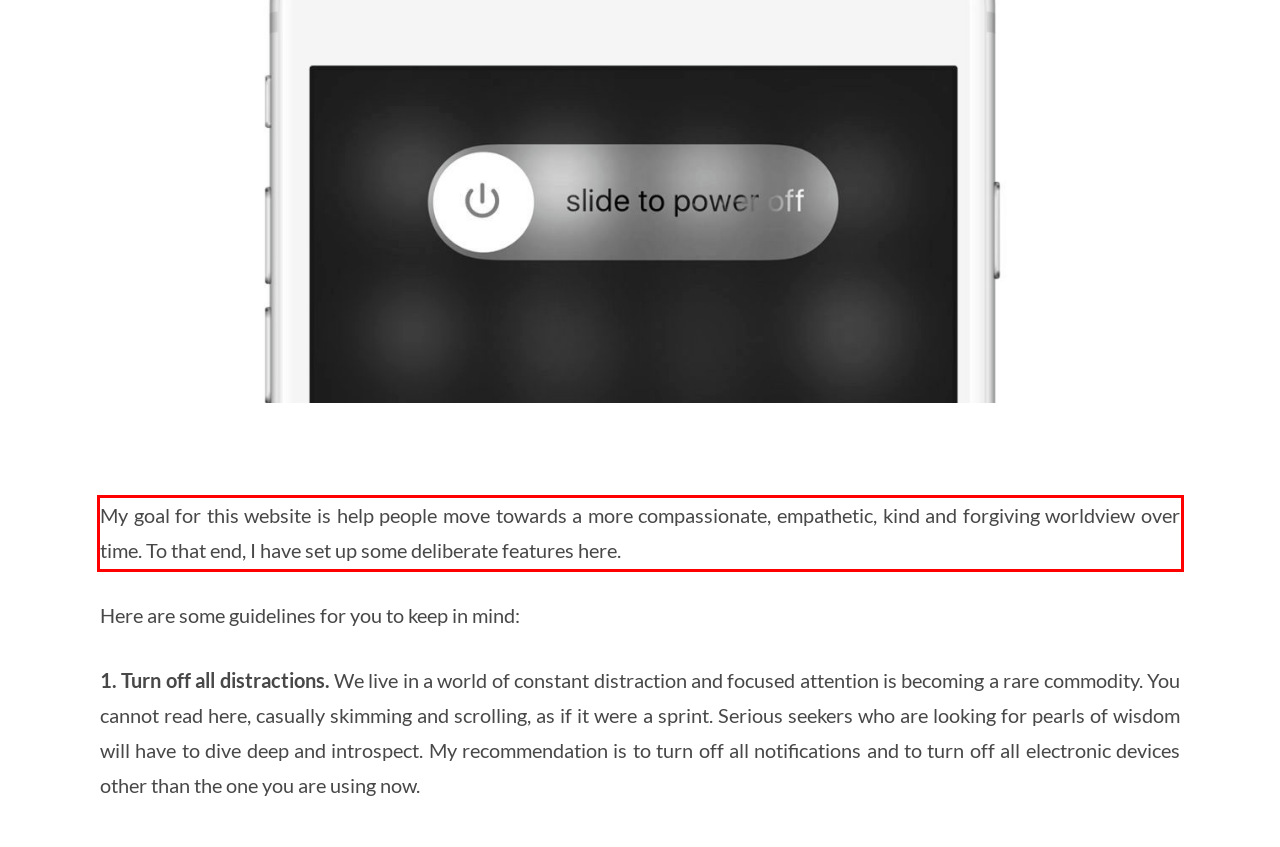Analyze the red bounding box in the provided webpage screenshot and generate the text content contained within.

My goal for this website is help people move towards a more compassionate, empathetic, kind and forgiving worldview over time. To that end, I have set up some deliberate features here.